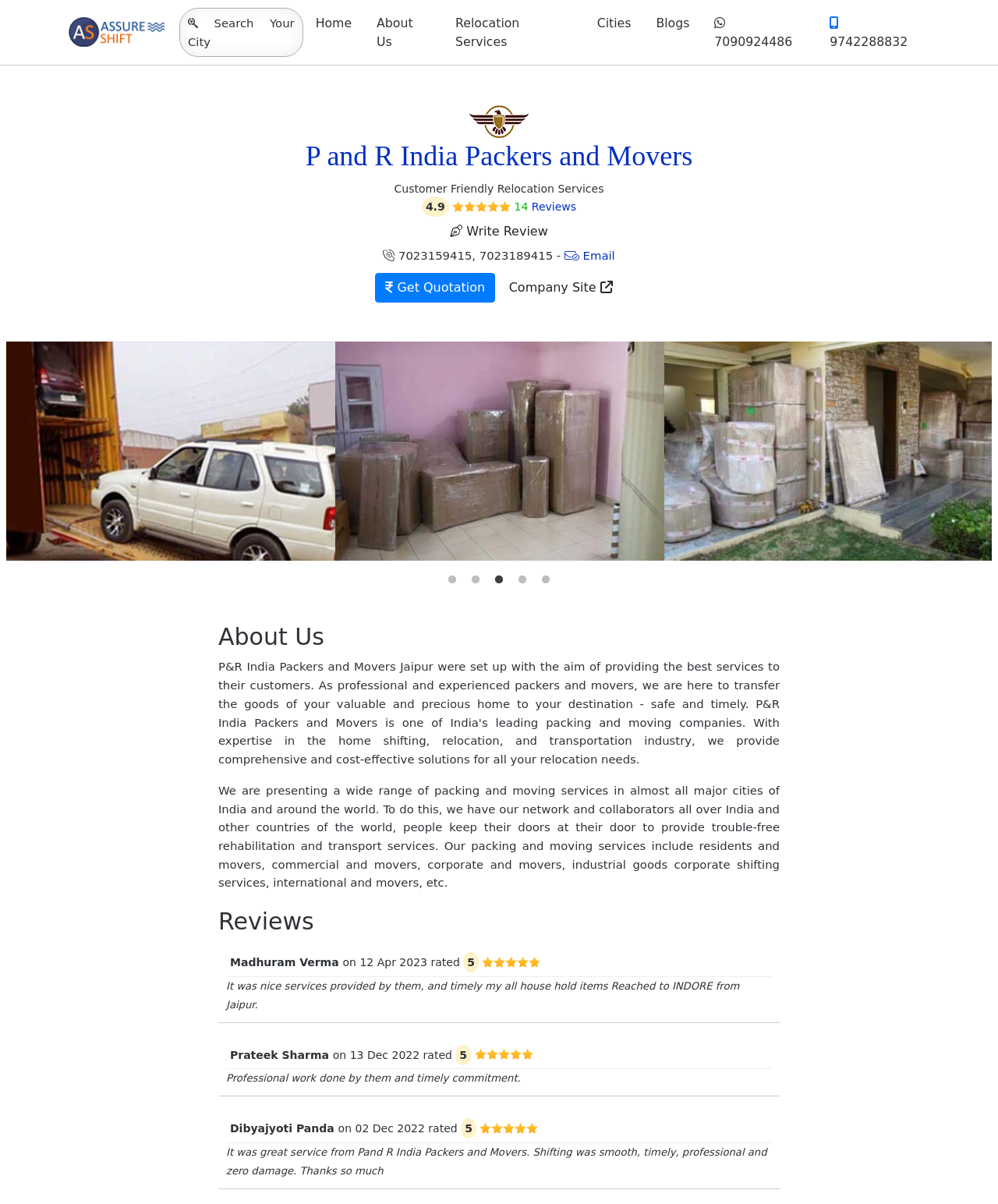Determine the bounding box coordinates of the clickable element necessary to fulfill the instruction: "Click on the 'Home' link". Provide the coordinates as four float numbers within the 0 to 1 range, i.e., [left, top, right, bottom].

[0.304, 0.006, 0.365, 0.032]